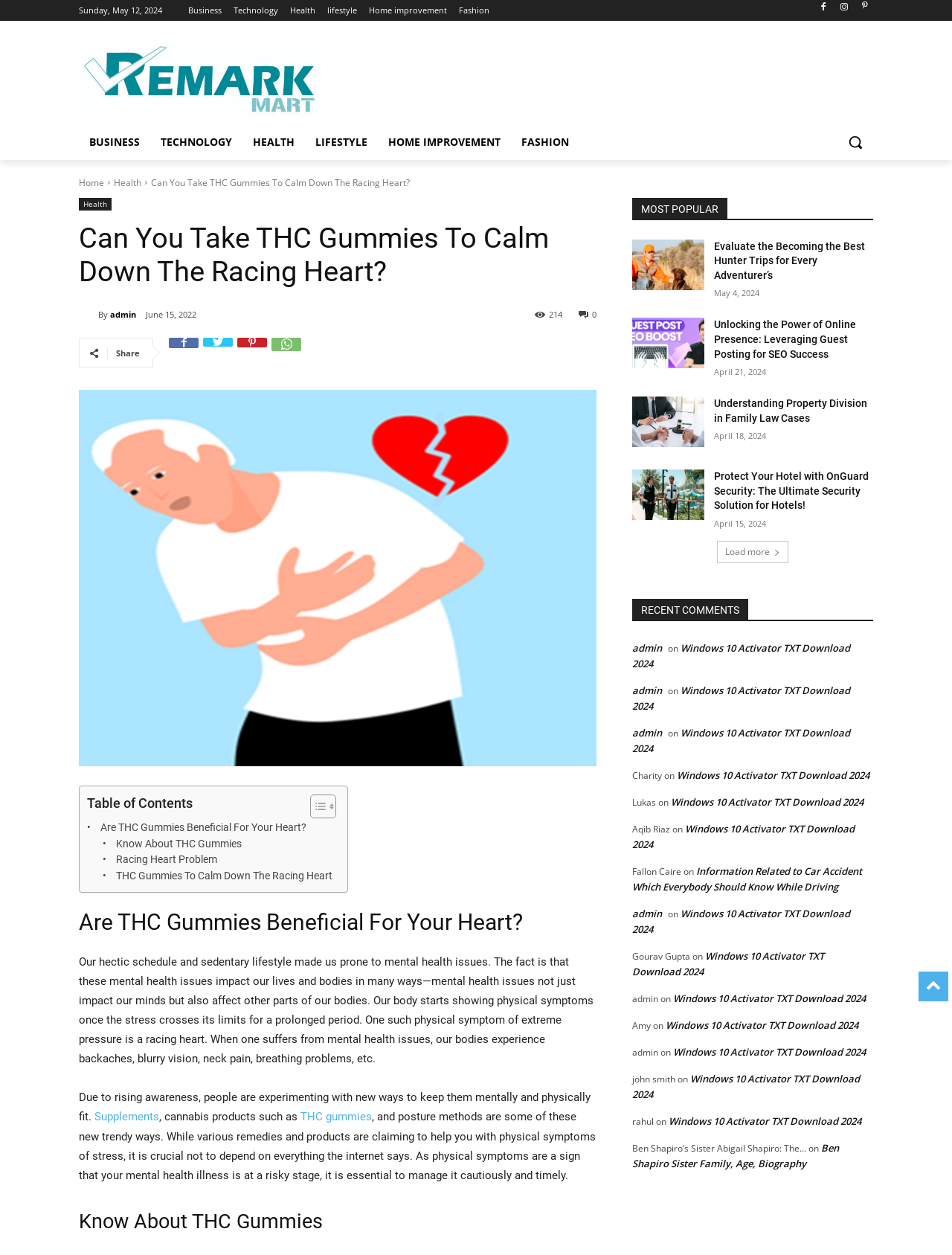Respond to the question below with a single word or phrase:
What is the date of the article?

May 12, 2024